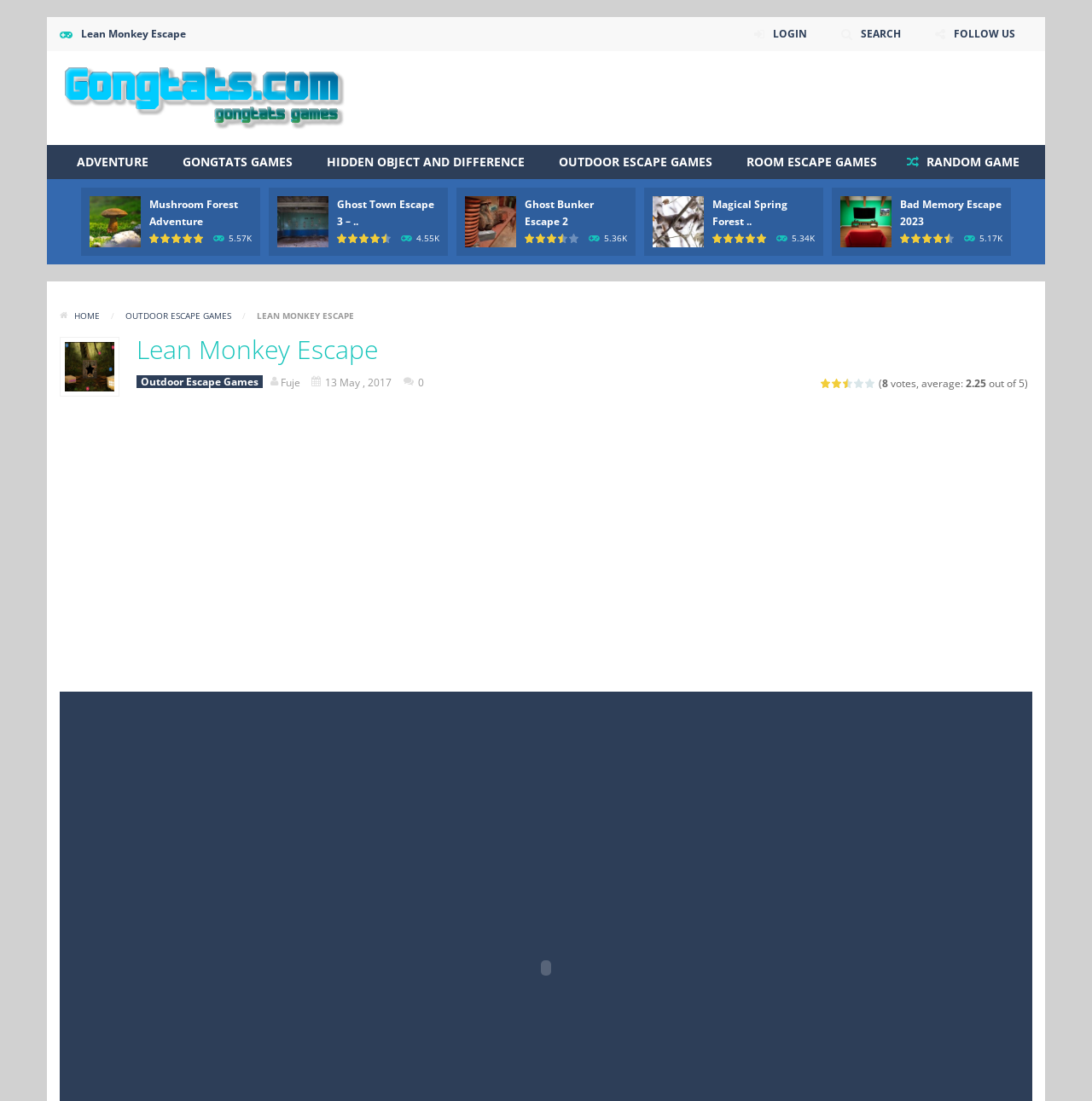Identify the bounding box coordinates of the section that should be clicked to achieve the task described: "play Lean Monkey Escape game".

[0.082, 0.193, 0.129, 0.207]